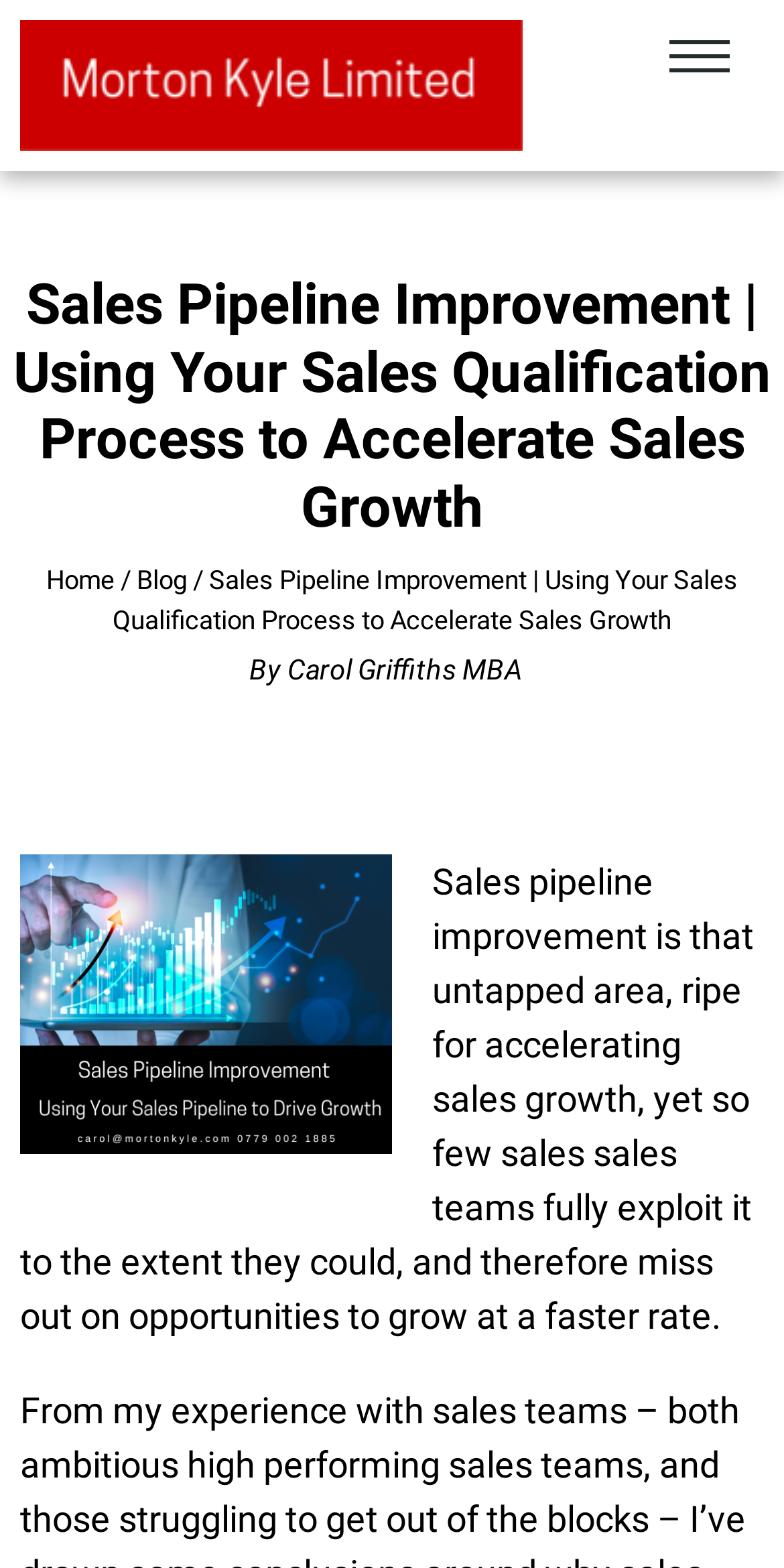Please provide a detailed answer to the question below based on the screenshot: 
How many links are in the top navigation bar?

The top navigation bar contains two links, 'Home' and 'Blog', which can be found by examining the layout table and the links within it.